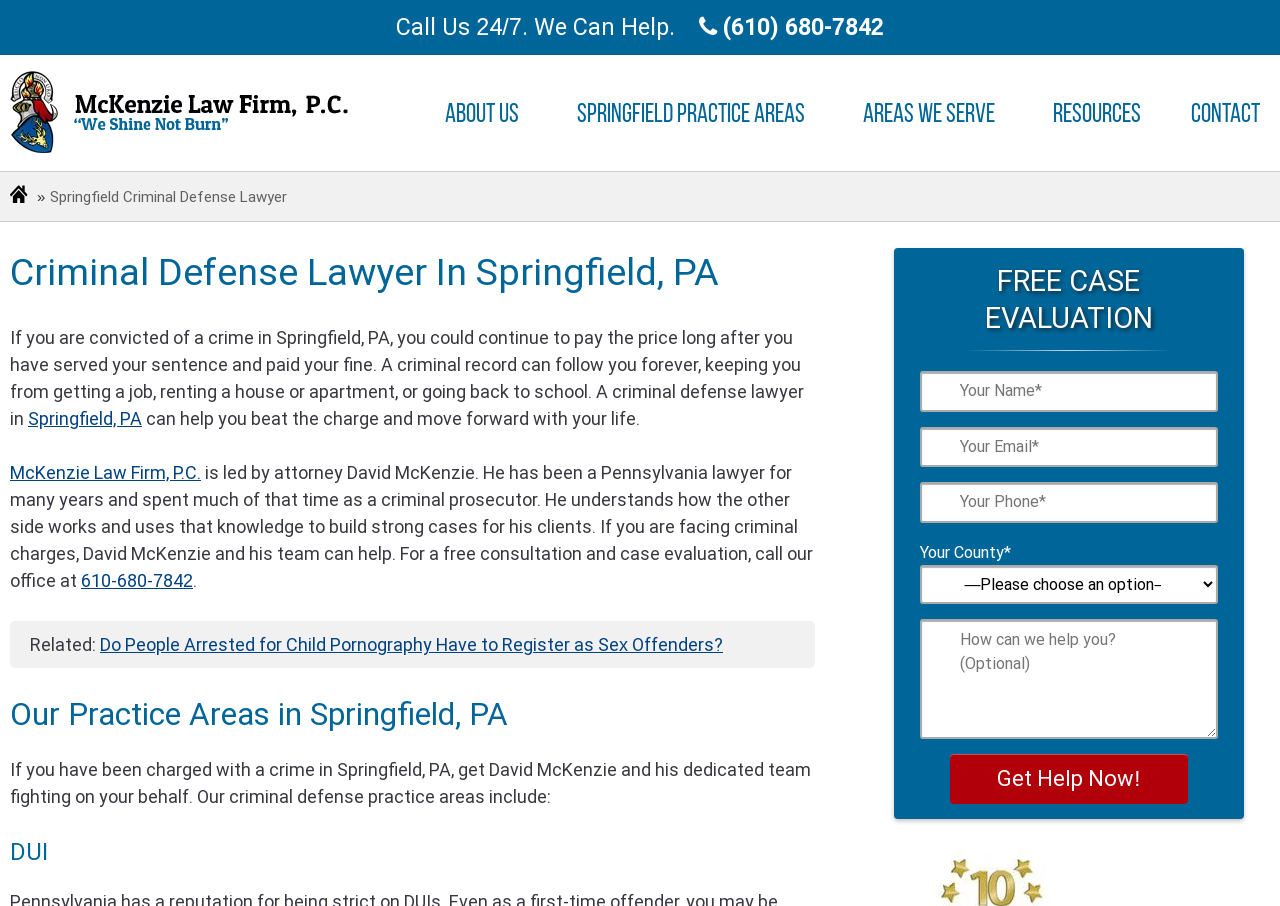Please identify the bounding box coordinates of the clickable area that will fulfill the following instruction: "Contact the law firm". The coordinates should be in the format of four float numbers between 0 and 1, i.e., [left, top, right, bottom].

[0.93, 0.105, 0.984, 0.144]